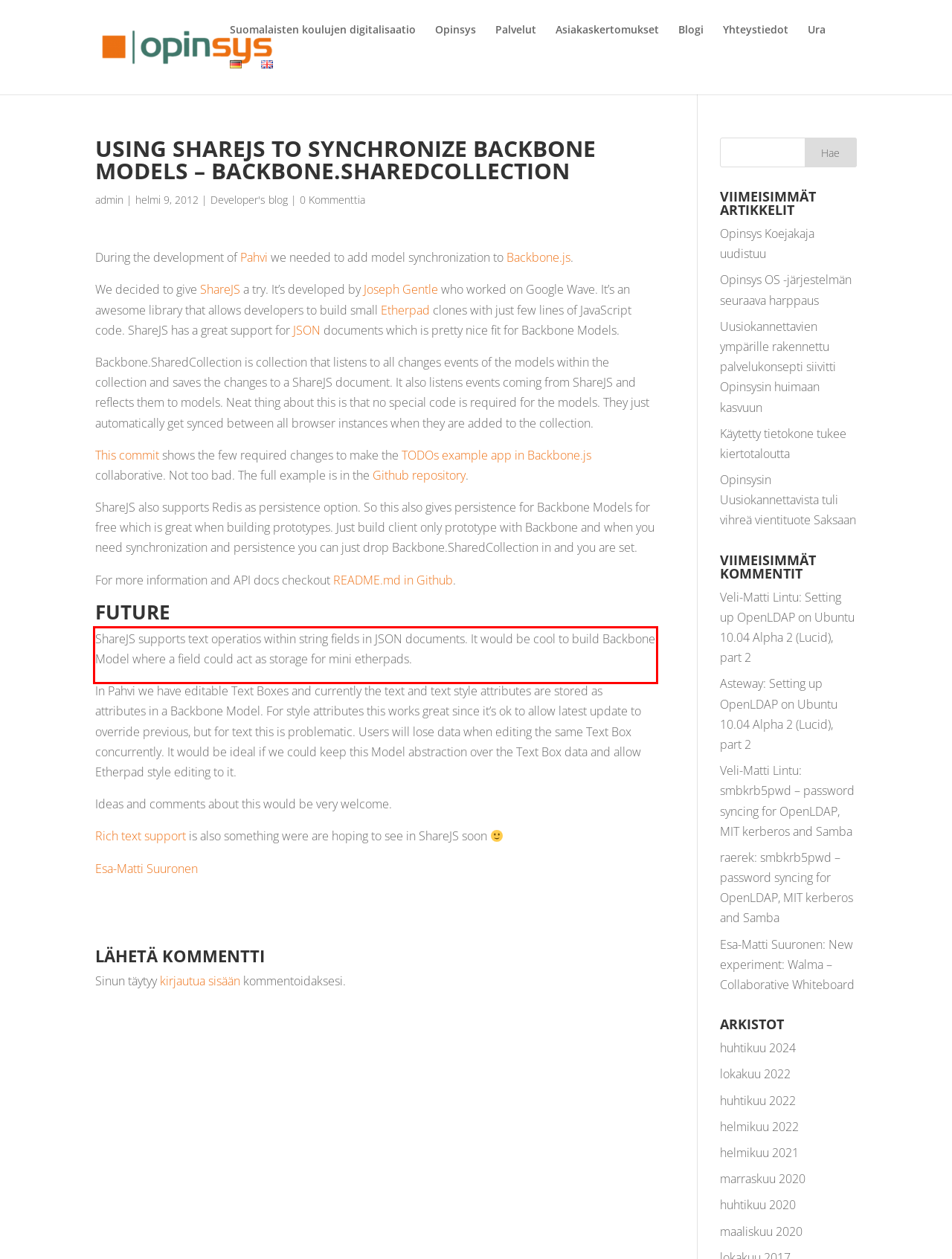Please identify and extract the text content from the UI element encased in a red bounding box on the provided webpage screenshot.

ShareJS supports text operatios within string fields in JSON documents. It would be cool to build Backbone Model where a field could act as storage for mini etherpads.